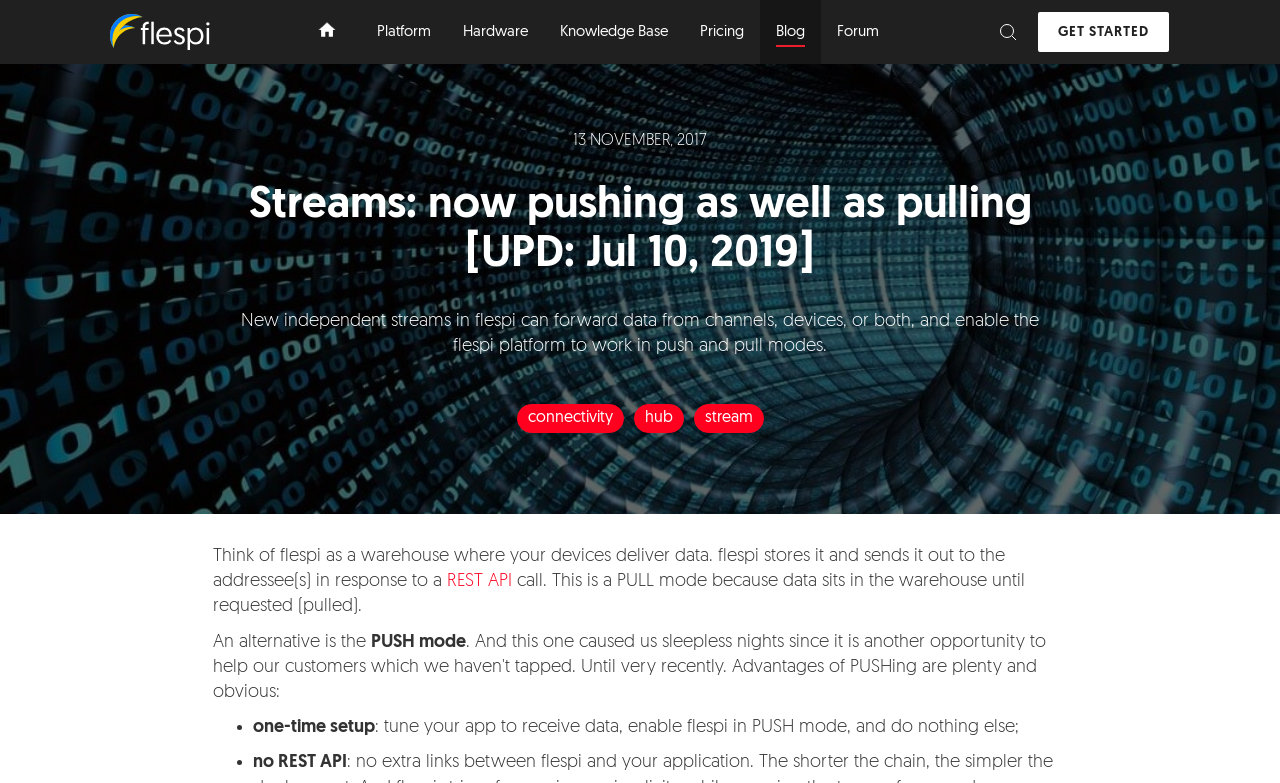What is the benefit of one-time setup in PUSH mode?
Ensure your answer is thorough and detailed.

According to the text, one of the benefits of one-time setup in PUSH mode is that it eliminates the need for REST API, as mentioned in the bullet point 'no REST API'.